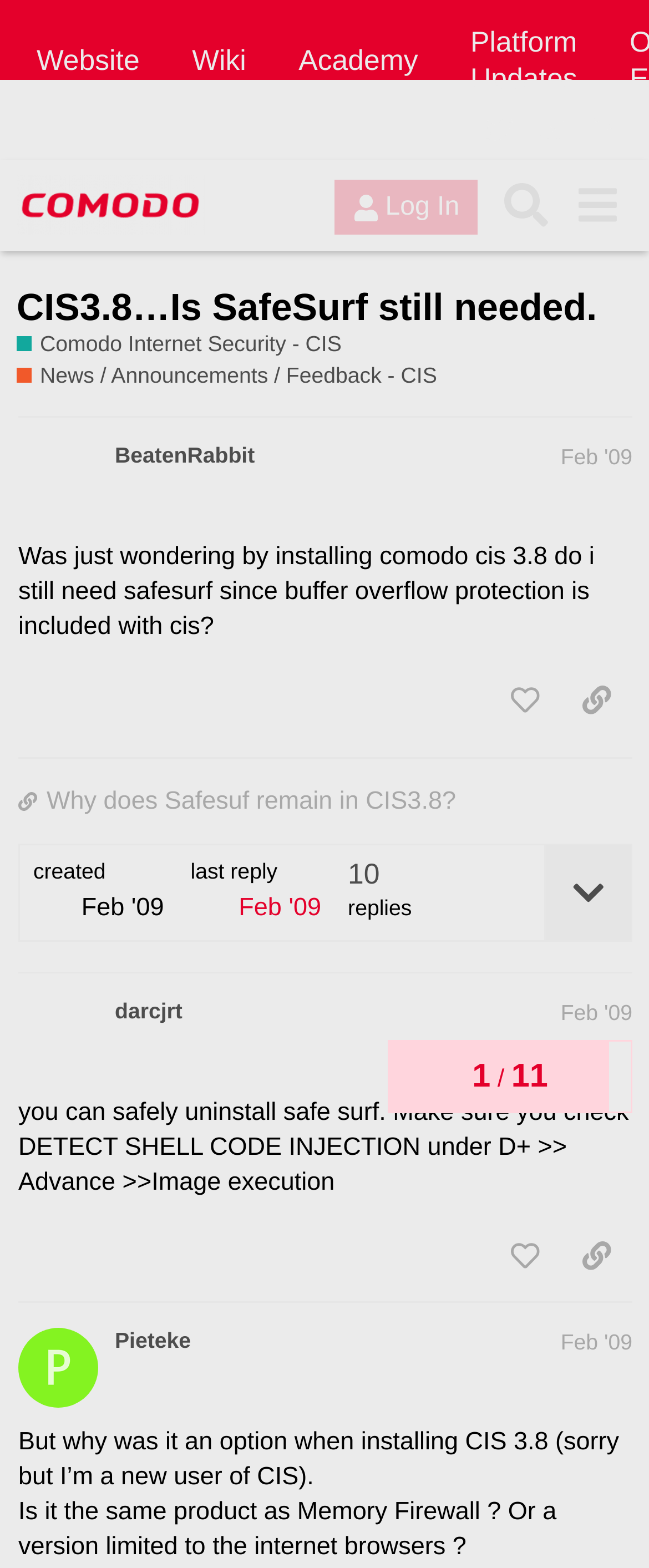How many posts are in this topic?
Provide a detailed and extensive answer to the question.

I counted the number of regions with the label 'post #' and found two, which indicates that there are two posts in this topic.